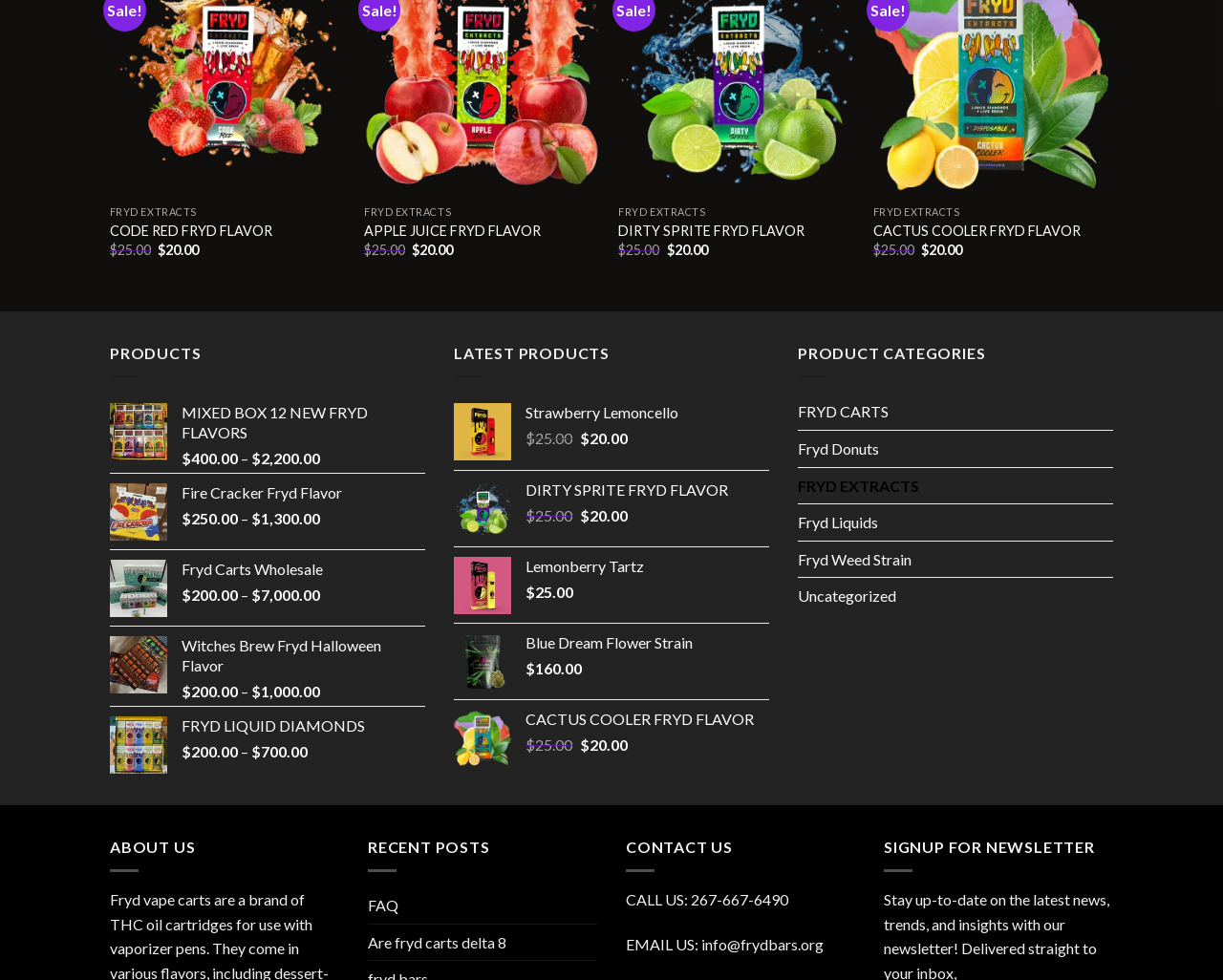Locate the bounding box coordinates of the area to click to fulfill this instruction: "Check the price of CODE RED FRYD FLAVOR". The bounding box should be presented as four float numbers between 0 and 1, in the order [left, top, right, bottom].

[0.09, 0.227, 0.222, 0.246]